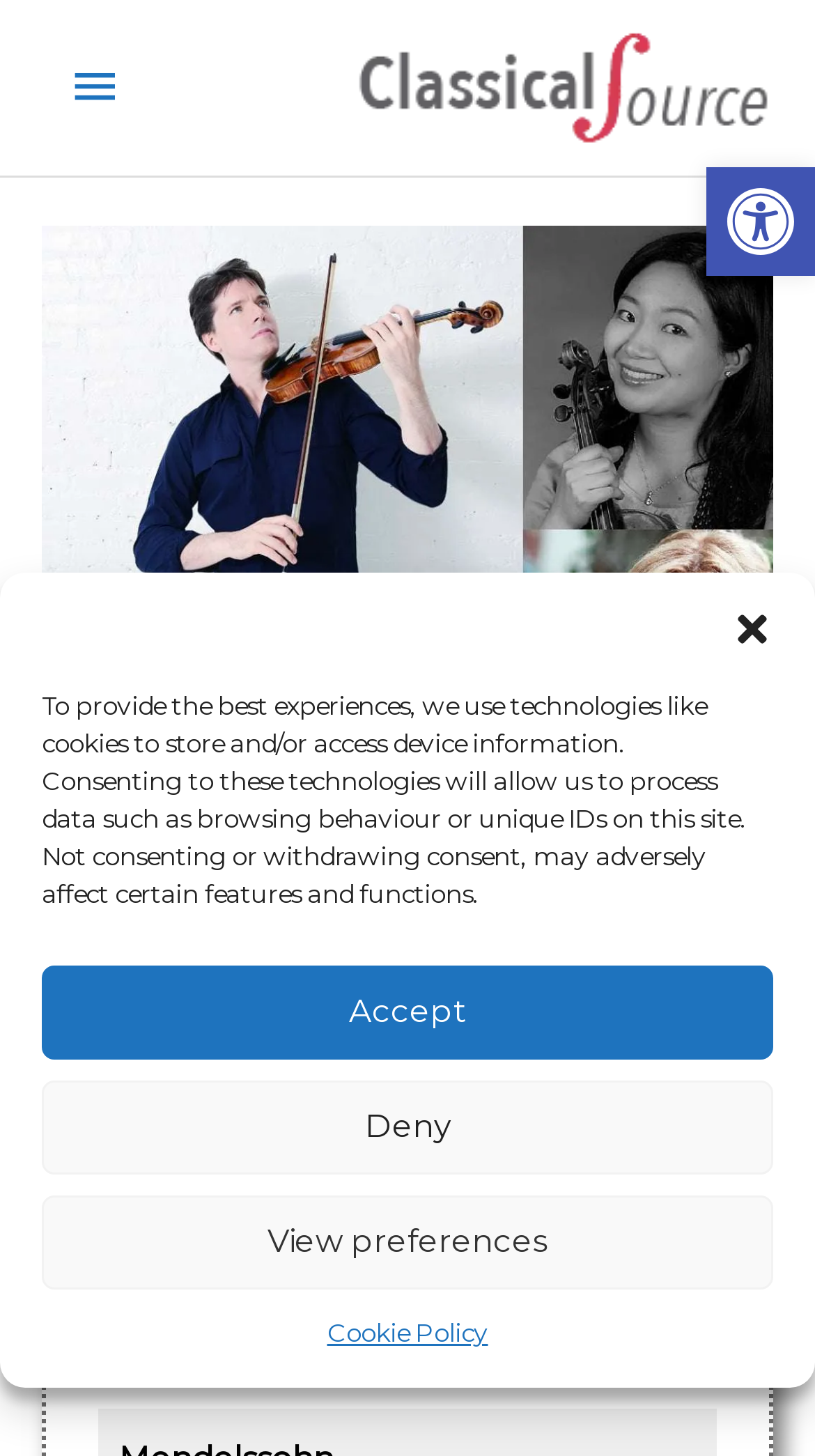Show me the bounding box coordinates of the clickable region to achieve the task as per the instruction: "contact us".

None